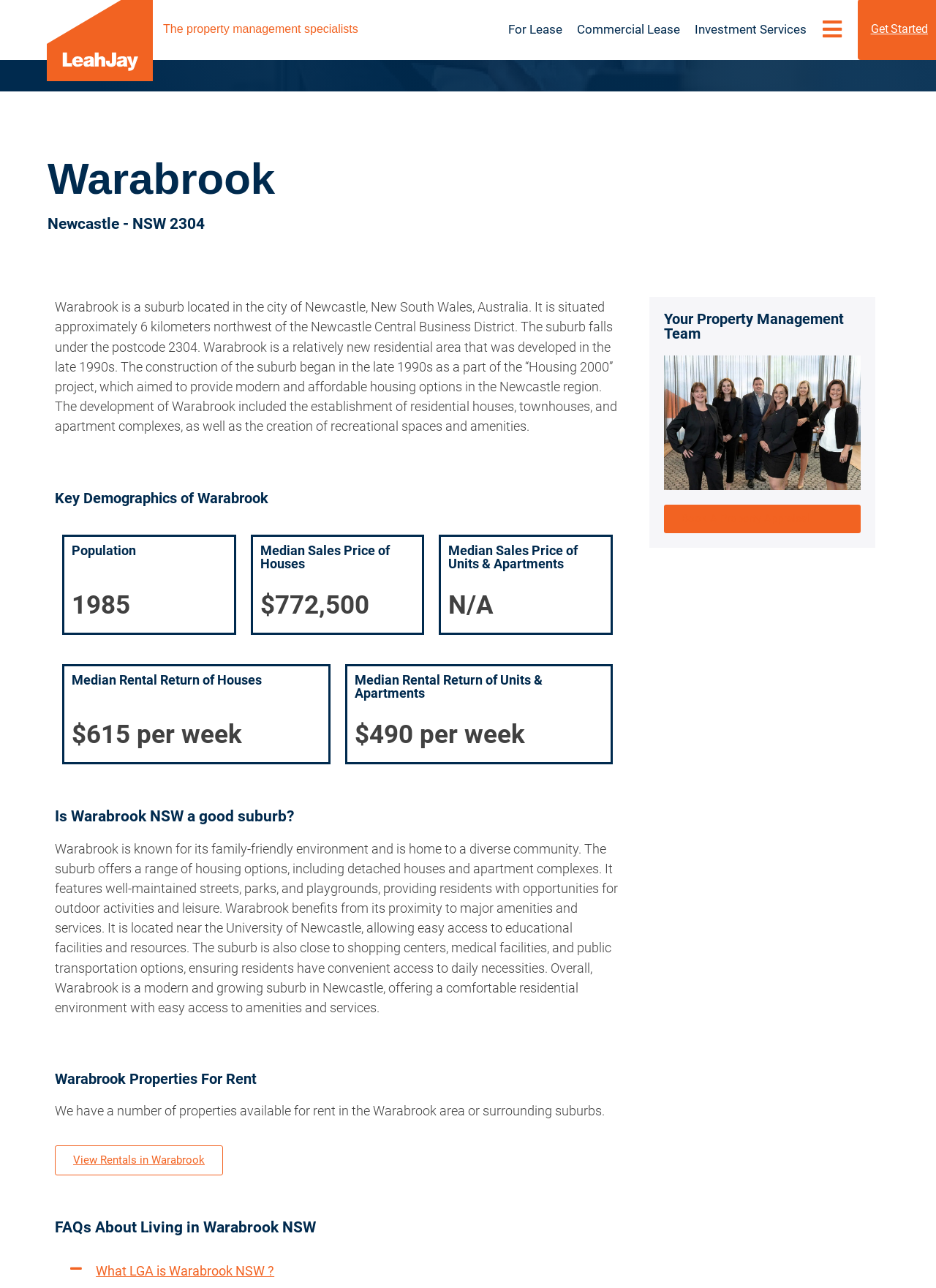What is the median rental return of units and apartments in Warabrook?
Answer the question with a single word or phrase derived from the image.

$490 per week